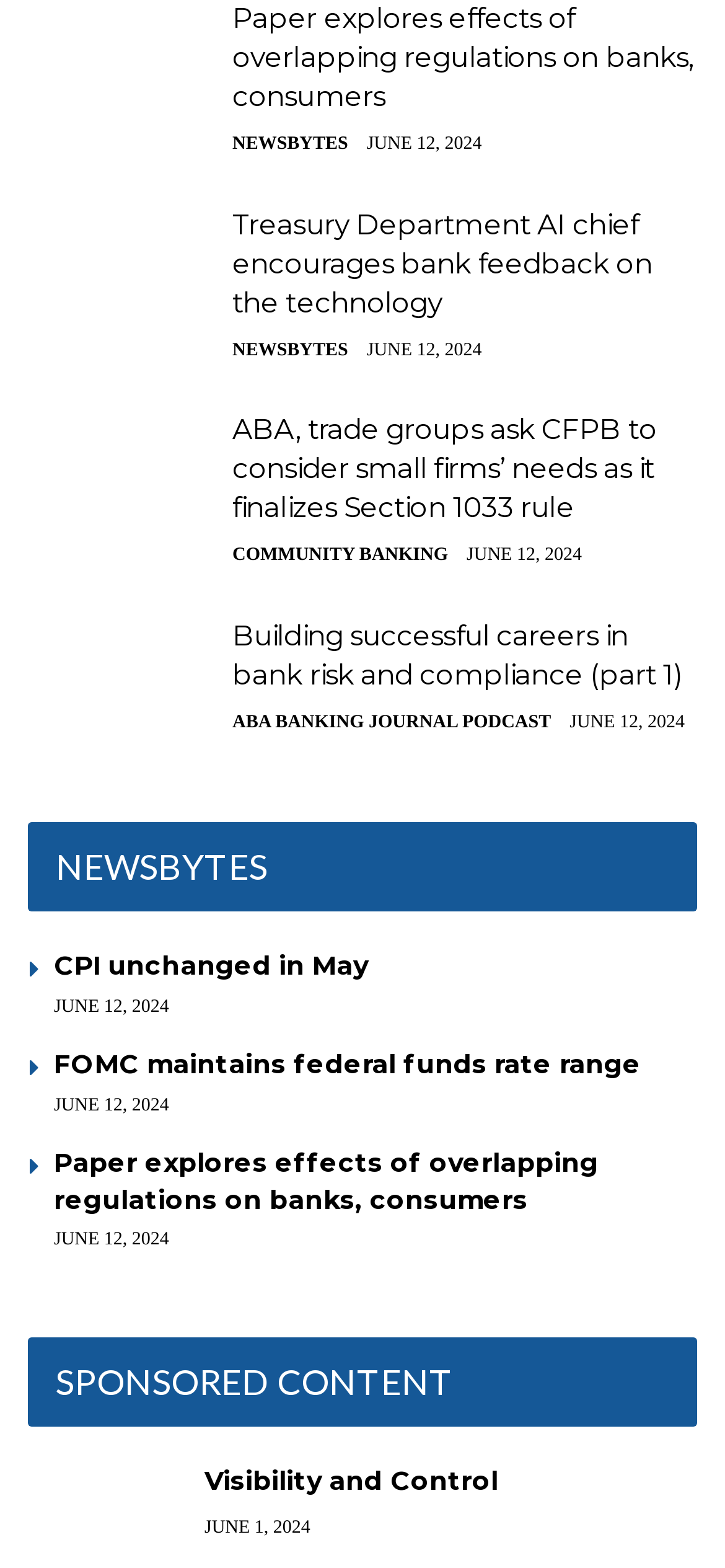Specify the bounding box coordinates of the area that needs to be clicked to achieve the following instruction: "Check news about CPI unchanged in May".

[0.074, 0.605, 0.508, 0.626]